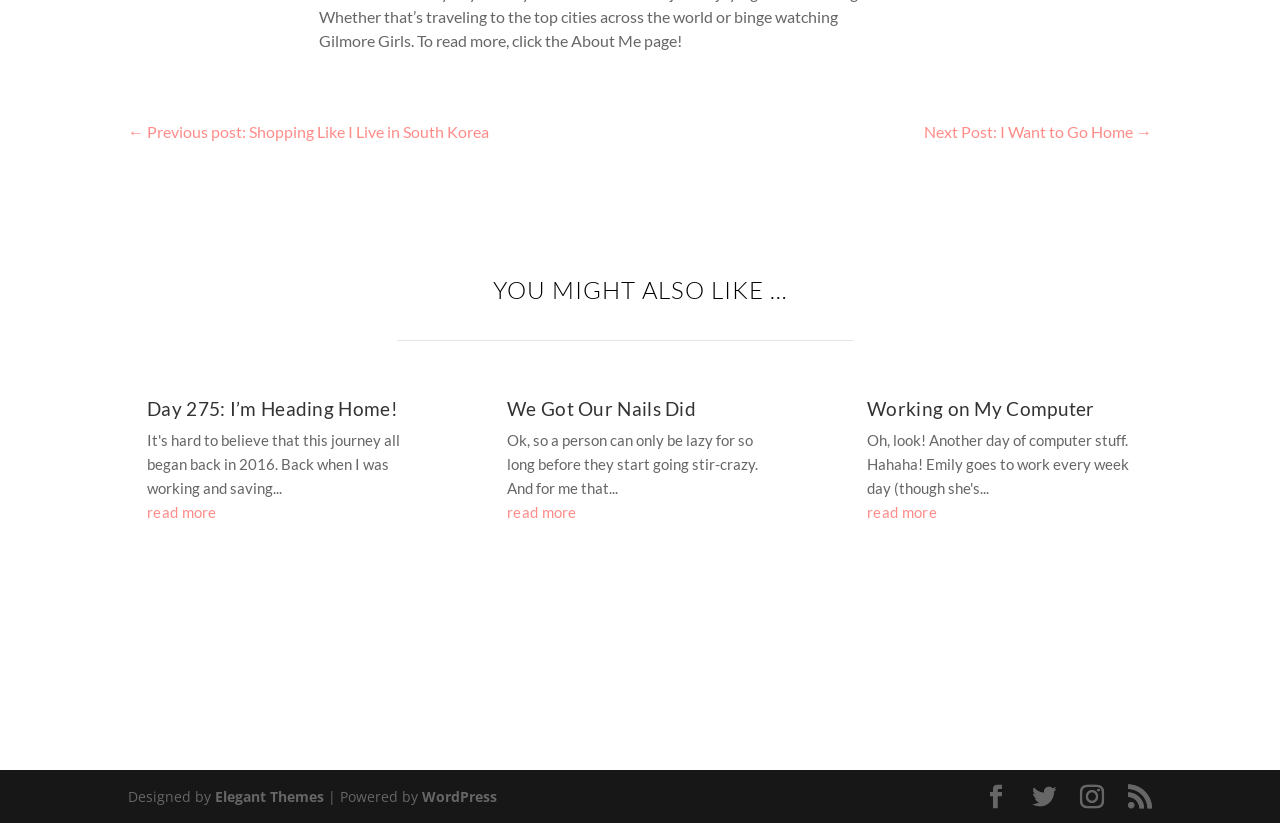How many 'read more' links are there on the webpage?
Based on the visual details in the image, please answer the question thoroughly.

There are three 'read more' links on the webpage, each located at the bottom of an article. The first 'read more' link is located at [0.115, 0.611, 0.169, 0.633], the second is at [0.396, 0.611, 0.451, 0.633], and the third is at [0.677, 0.611, 0.732, 0.633].